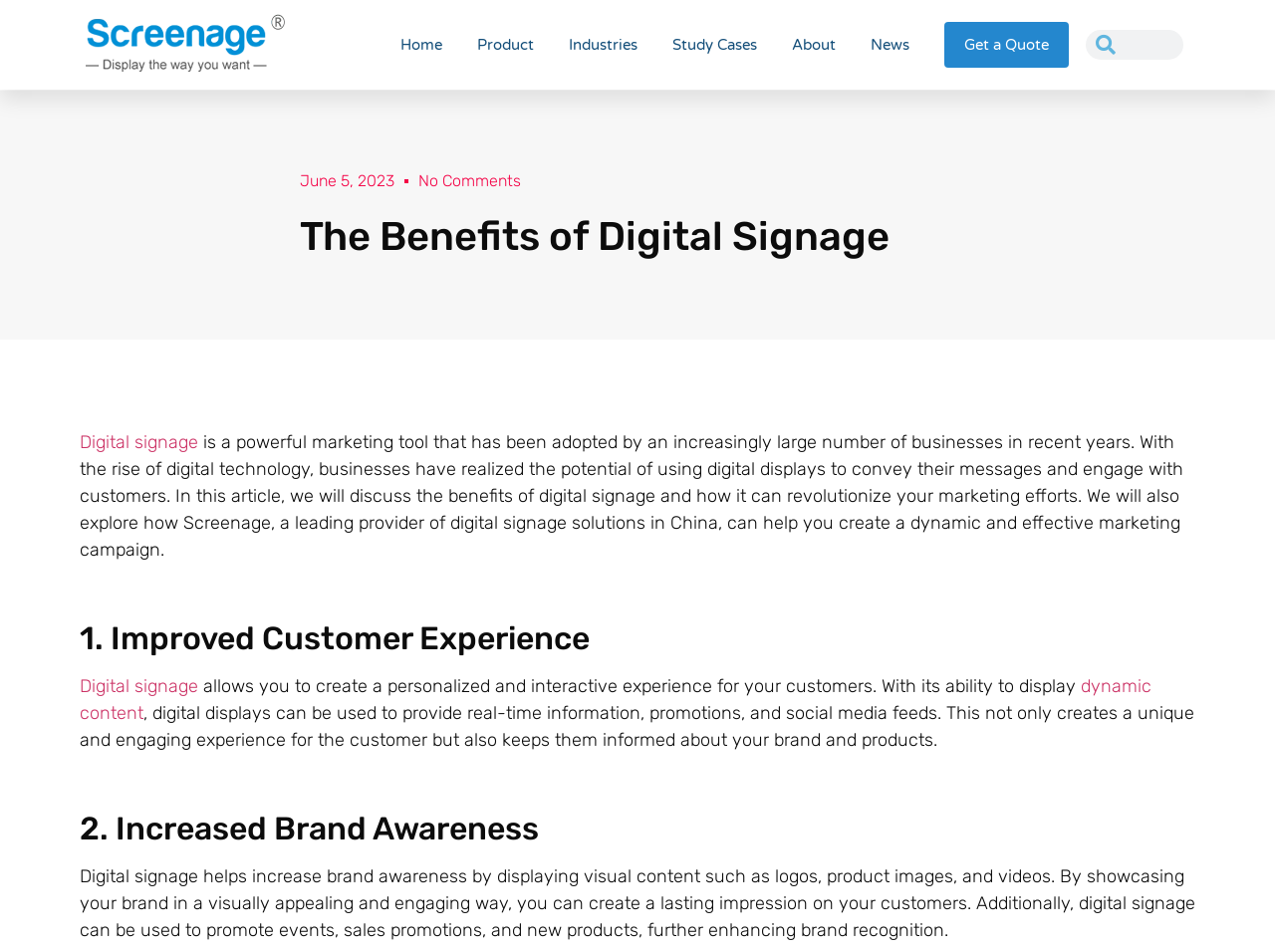Please identify the coordinates of the bounding box for the clickable region that will accomplish this instruction: "read about digital signage".

[0.062, 0.453, 0.155, 0.476]